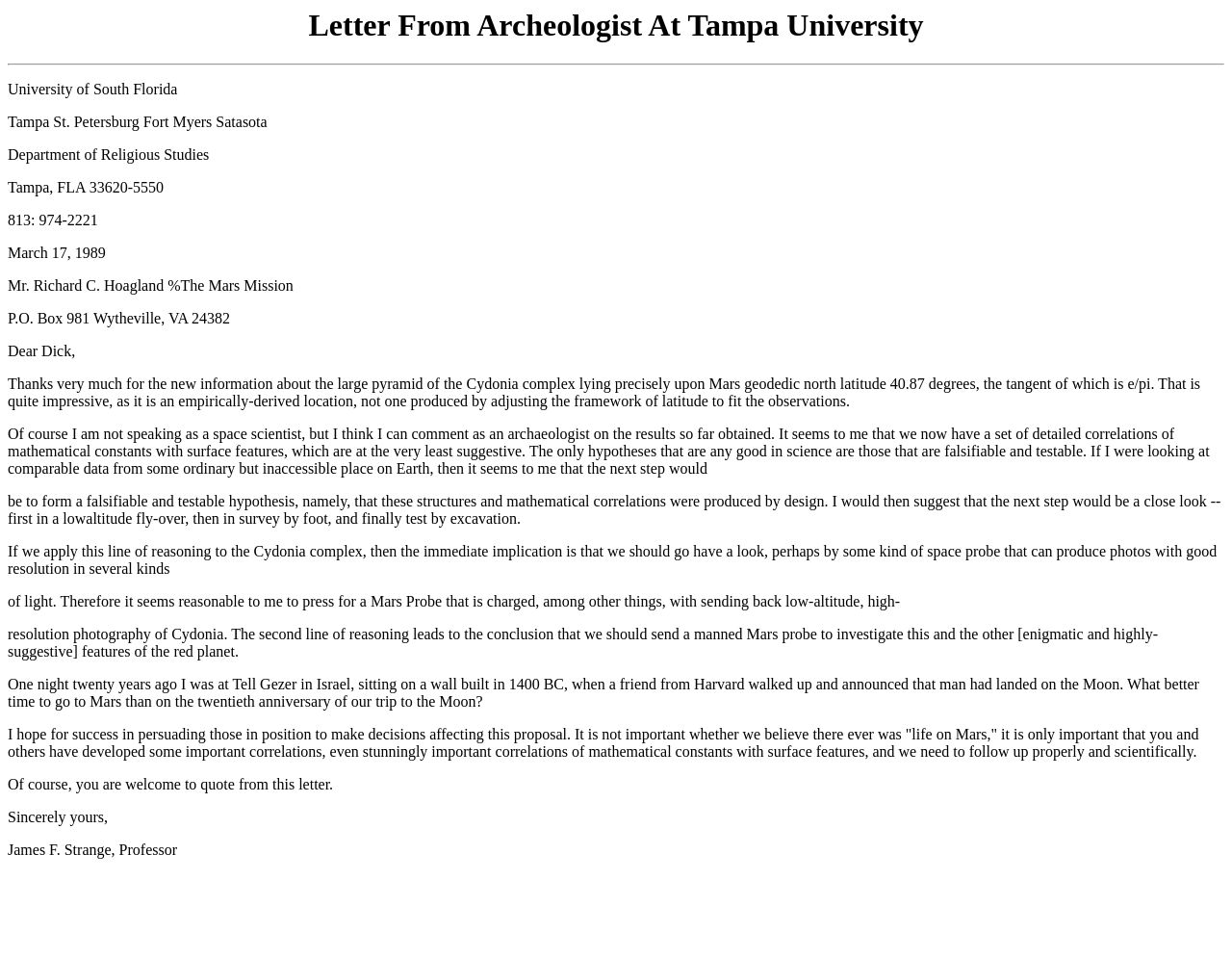Give a concise answer of one word or phrase to the question: 
What is the date of the letter?

March 17, 1989